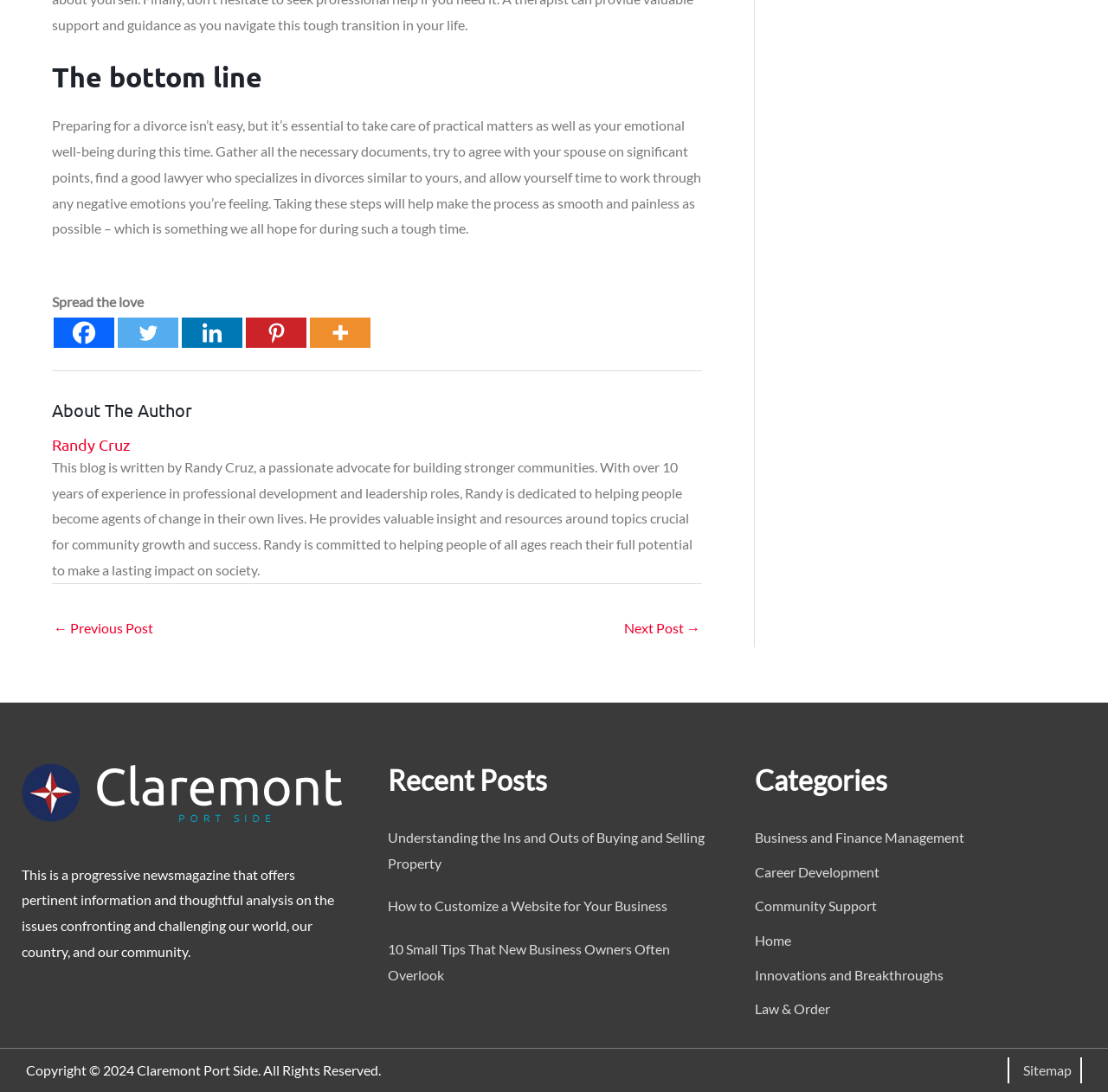Please locate the bounding box coordinates of the element that should be clicked to complete the given instruction: "Click on Facebook".

[0.048, 0.291, 0.103, 0.319]